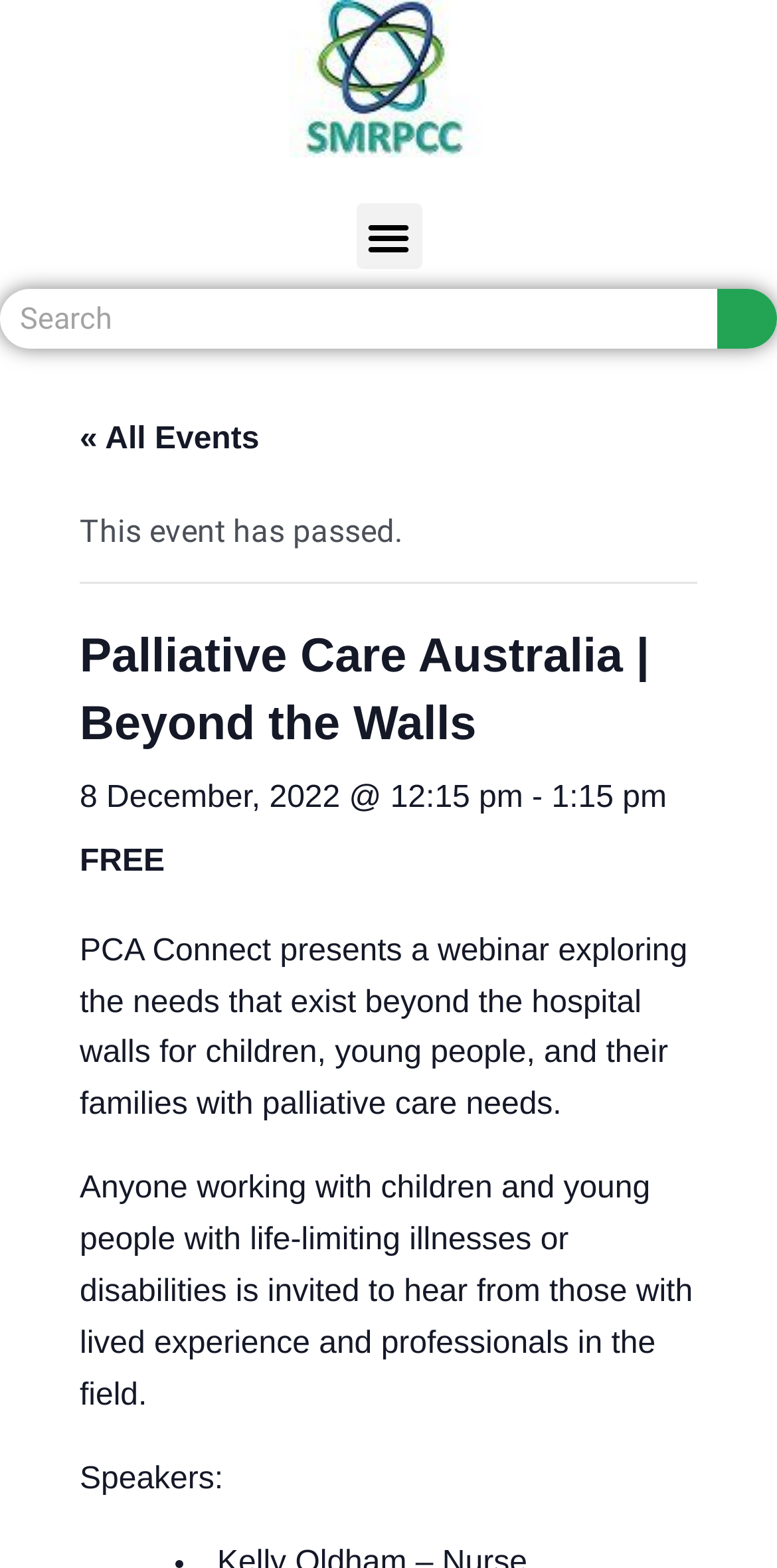What is the topic of the webinar?
From the image, respond with a single word or phrase.

Palliative care needs